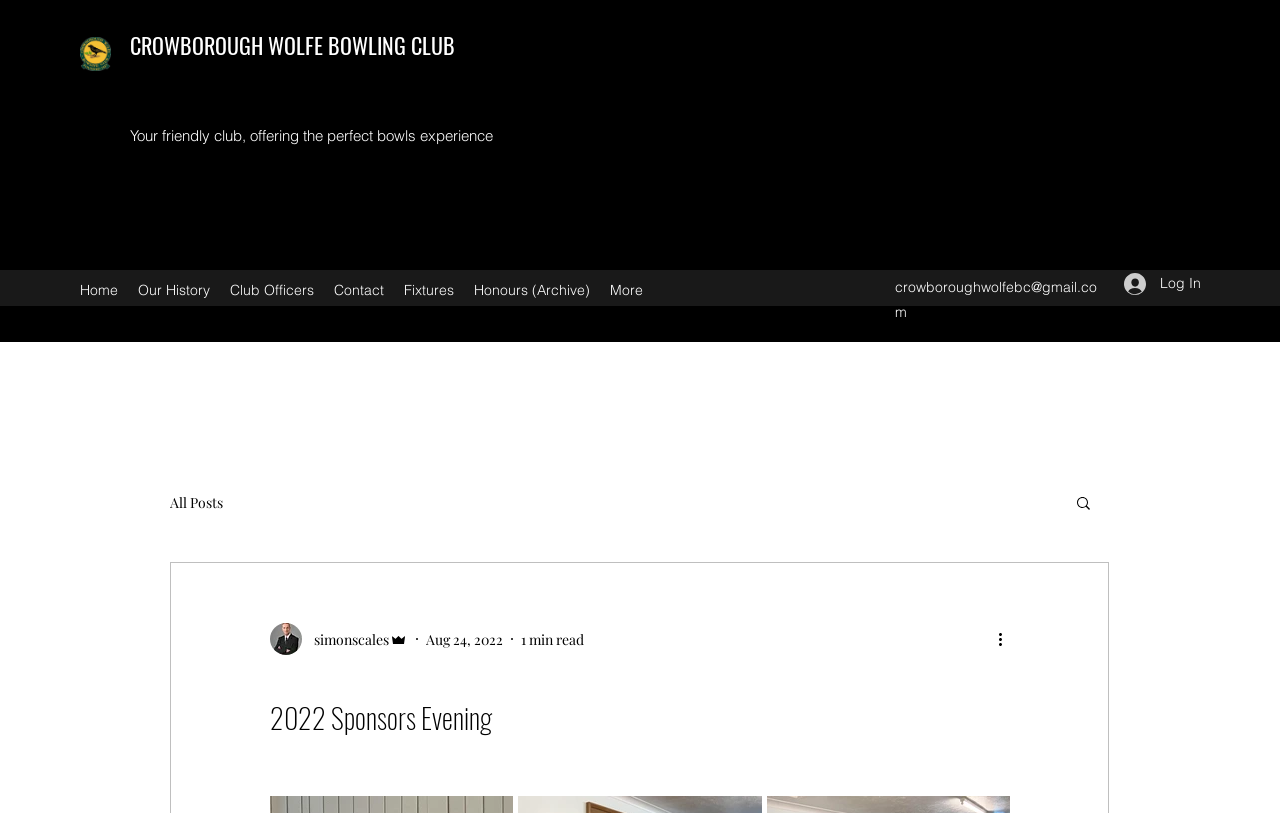Could you specify the bounding box coordinates for the clickable section to complete the following instruction: "Search for a post"?

[0.839, 0.608, 0.854, 0.634]